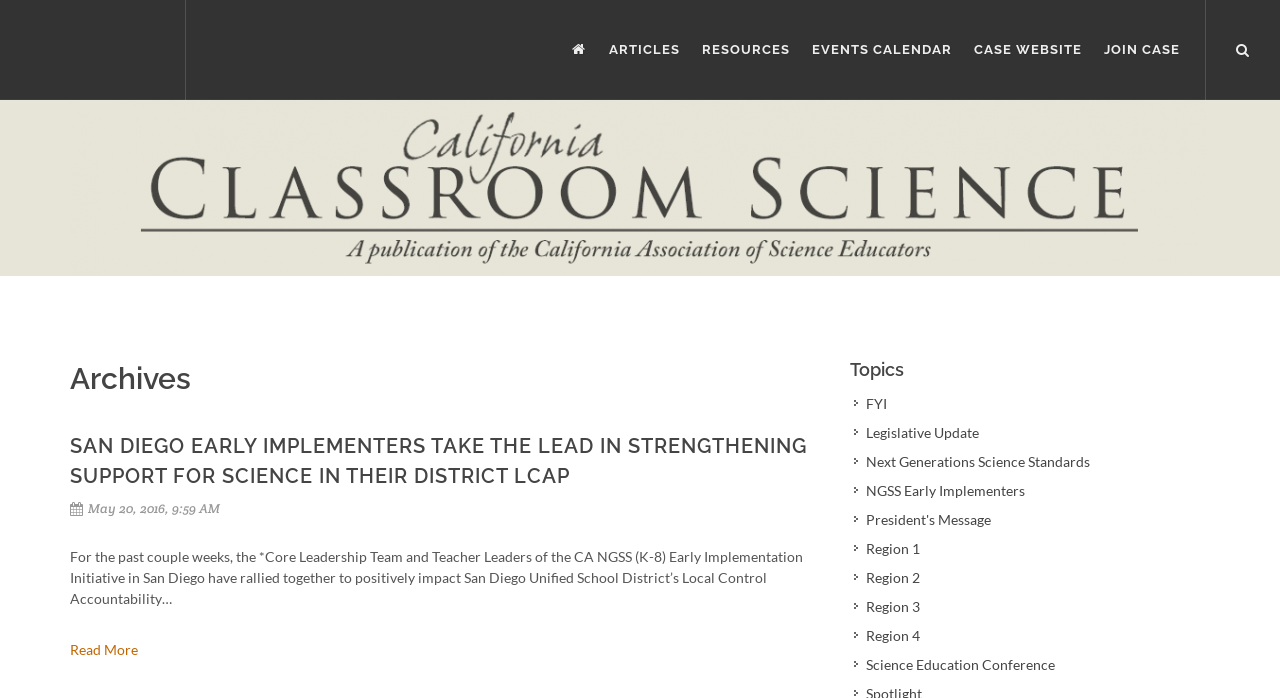Offer a comprehensive description of the webpage’s content and structure.

The webpage is about Classroom Science archives for May 2016. At the top left, there is a link to "Classroom Science" accompanied by an image with the same name. To the right of this, there are several links to different sections of the website, including "ARTICLES", "RESOURCES", "EVENTS CALENDAR", "CASE WEBSITE", and "JOIN CASE". 

Below these links, there is a search box labeled "Search Website" that spans almost the entire width of the page. Above the search box, there is a banner image titled "CSTA Classroom Science Banner". 

The main content of the page is divided into two sections. On the left, there is a heading titled "Archives" followed by a news article with a heading "SAN DIEGO EARLY IMPLEMENTERS TAKE THE LEAD IN STRENGTHENING SUPPORT FOR SCIENCE IN THEIR DISTRICT LCAP". The article is dated "May 20, 2016, 9:59 AM" and has a "Read More" link at the bottom. 

On the right, there is a section titled "Topics" with several links to different topics, including "FYI", "Legislative Update", "Next Generations Science Standards", and others. These links are arranged vertically and take up about half of the page's height.